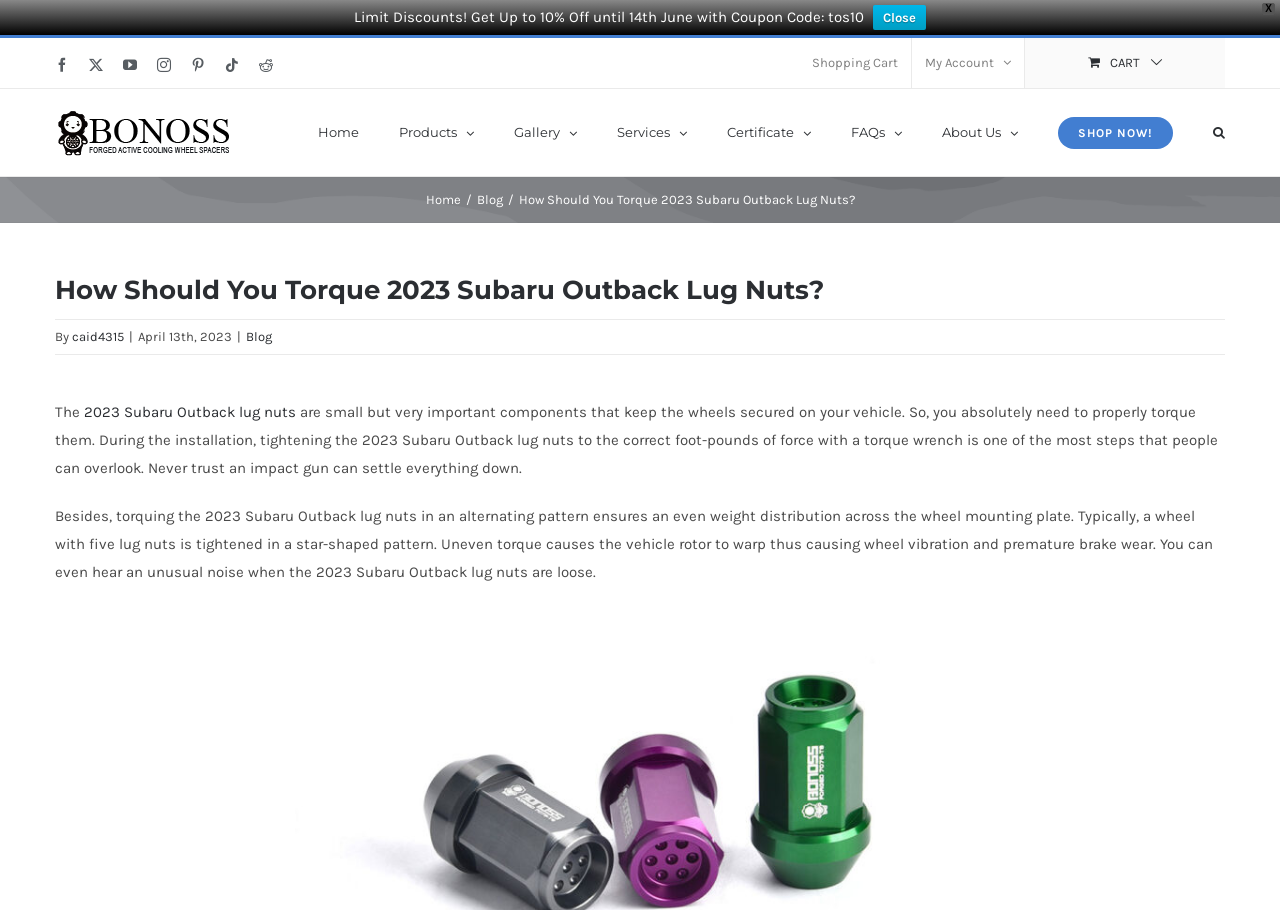Find the bounding box coordinates of the element's region that should be clicked in order to follow the given instruction: "Read the blog post". The coordinates should consist of four float numbers between 0 and 1, i.e., [left, top, right, bottom].

[0.043, 0.3, 0.957, 0.339]